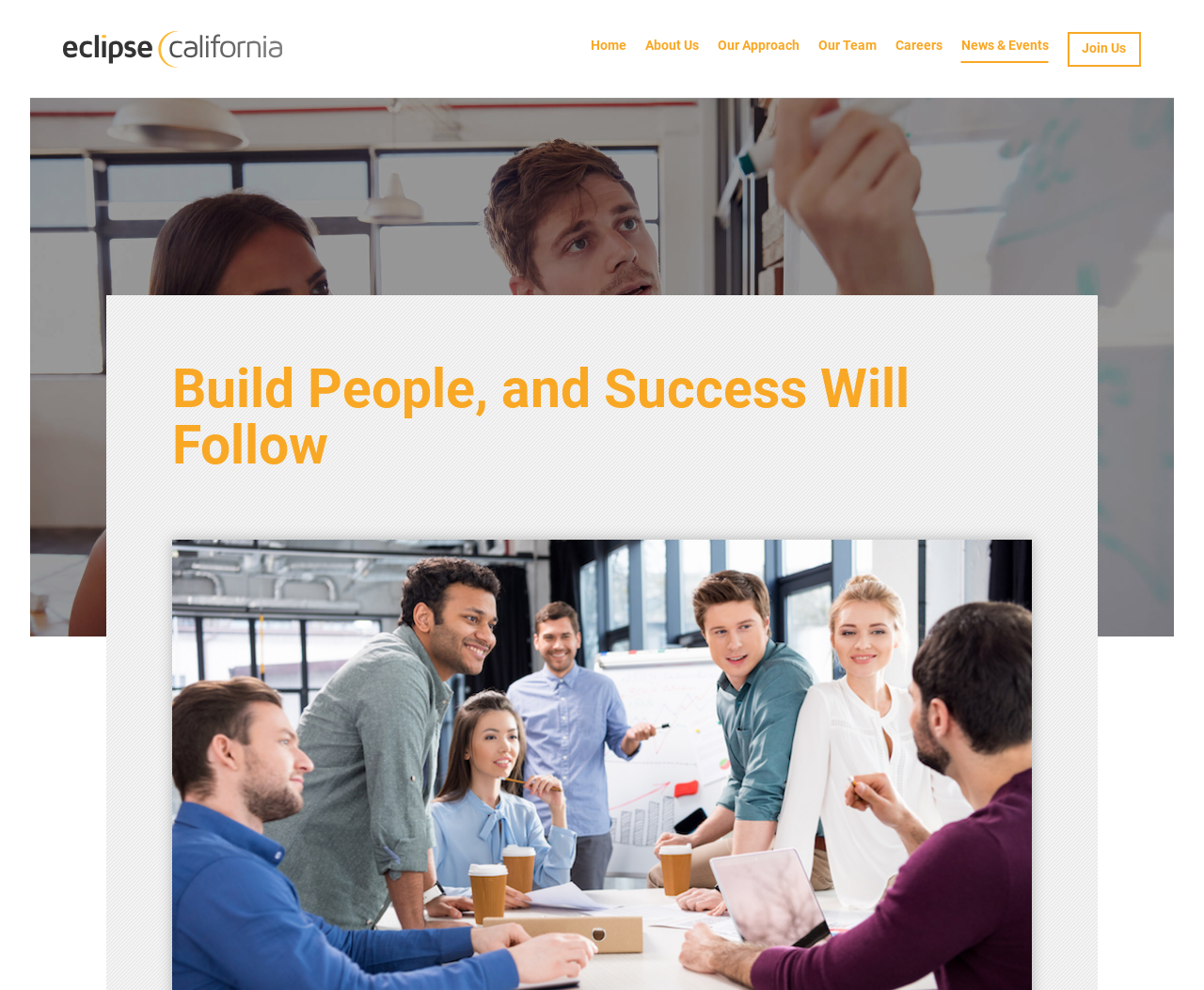Identify the bounding box coordinates for the region to click in order to carry out this instruction: "Search Bulletins". Provide the coordinates using four float numbers between 0 and 1, formatted as [left, top, right, bottom].

None